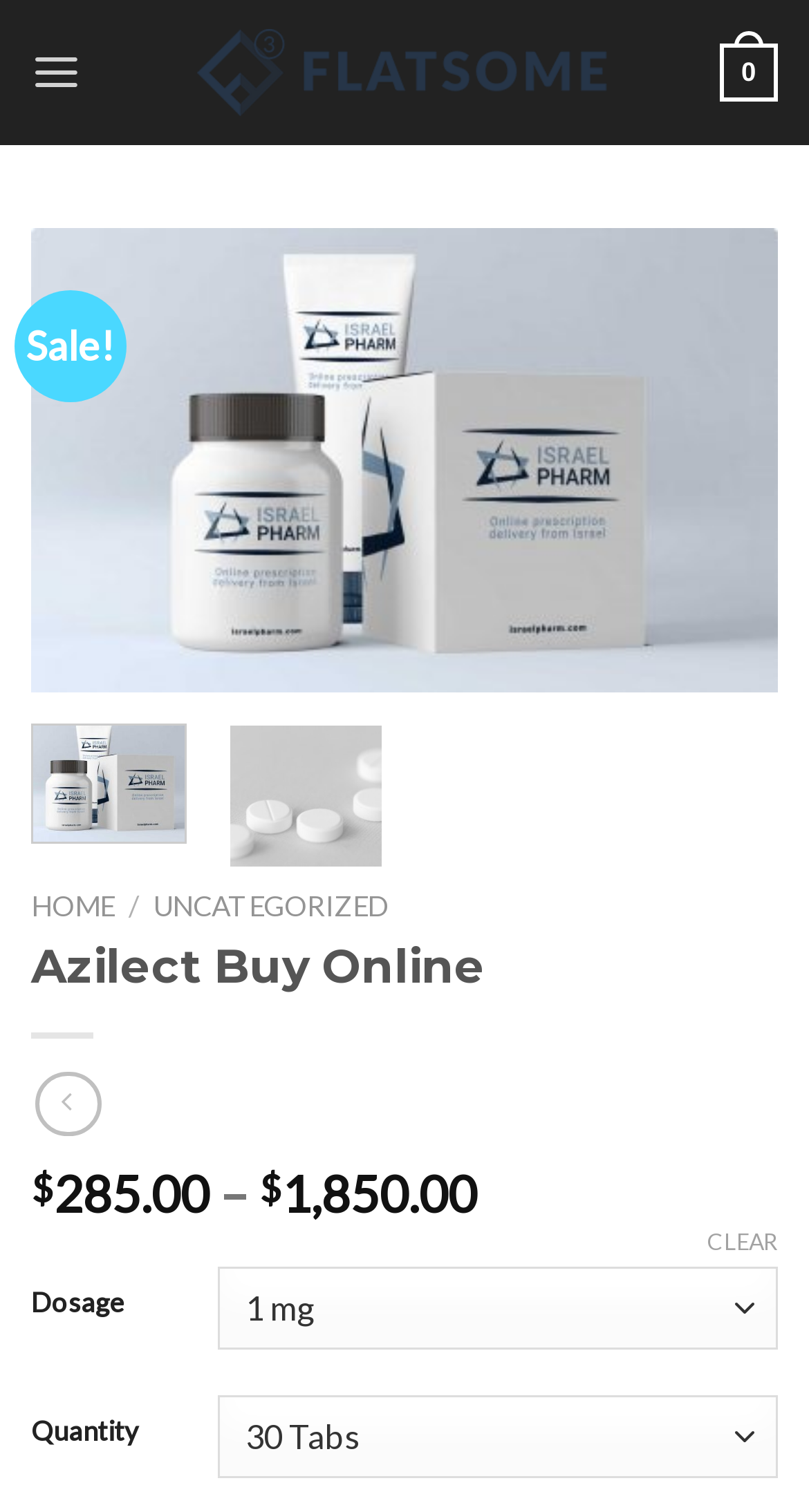What is the purpose of the 'CLEAR' button?
Could you answer the question in a detailed manner, providing as much information as possible?

The 'CLEAR' button is located near the dosage and quantity selection options. Its purpose is likely to clear the user's selection, allowing them to start over and make new choices.